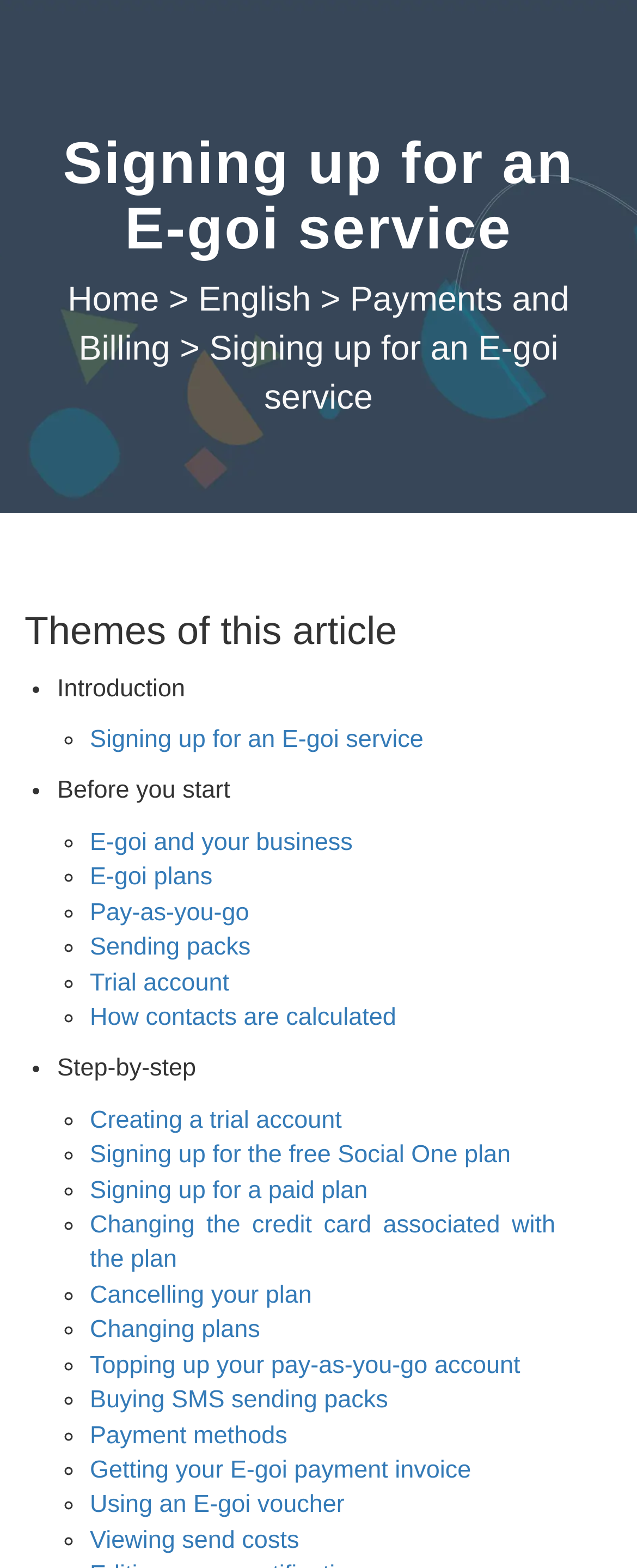What is the purpose of the 'Search text' textbox?
Respond to the question with a single word or phrase according to the image.

To search articles